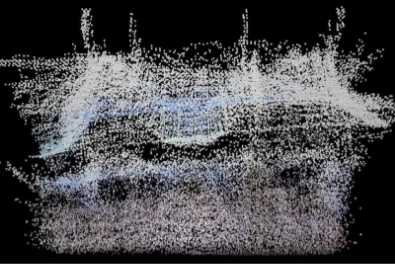Give a concise answer using only one word or phrase for this question:
What do the dots in the image evoke?

Movement and fluidity